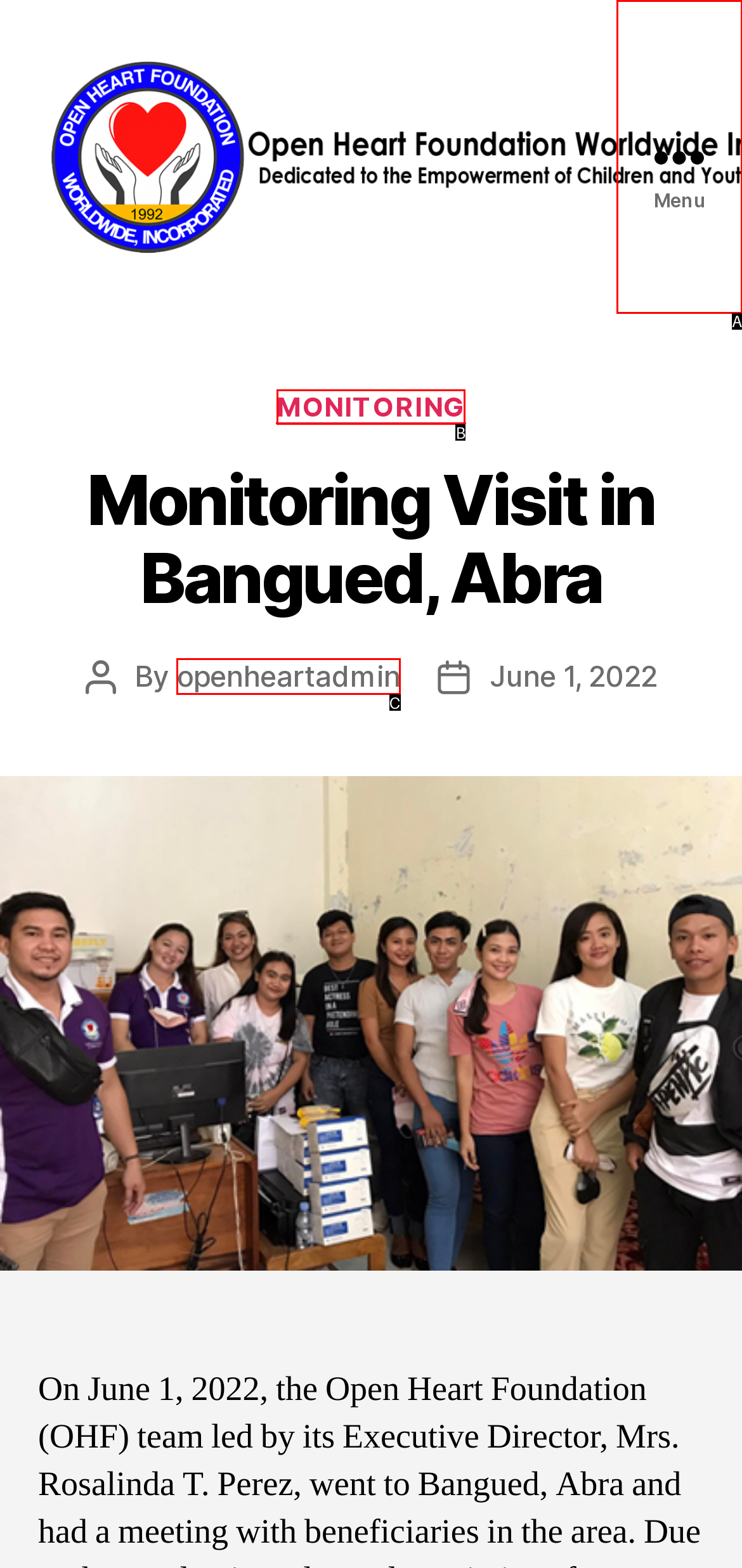Choose the letter that best represents the description: Monitoring. Answer with the letter of the selected choice directly.

B